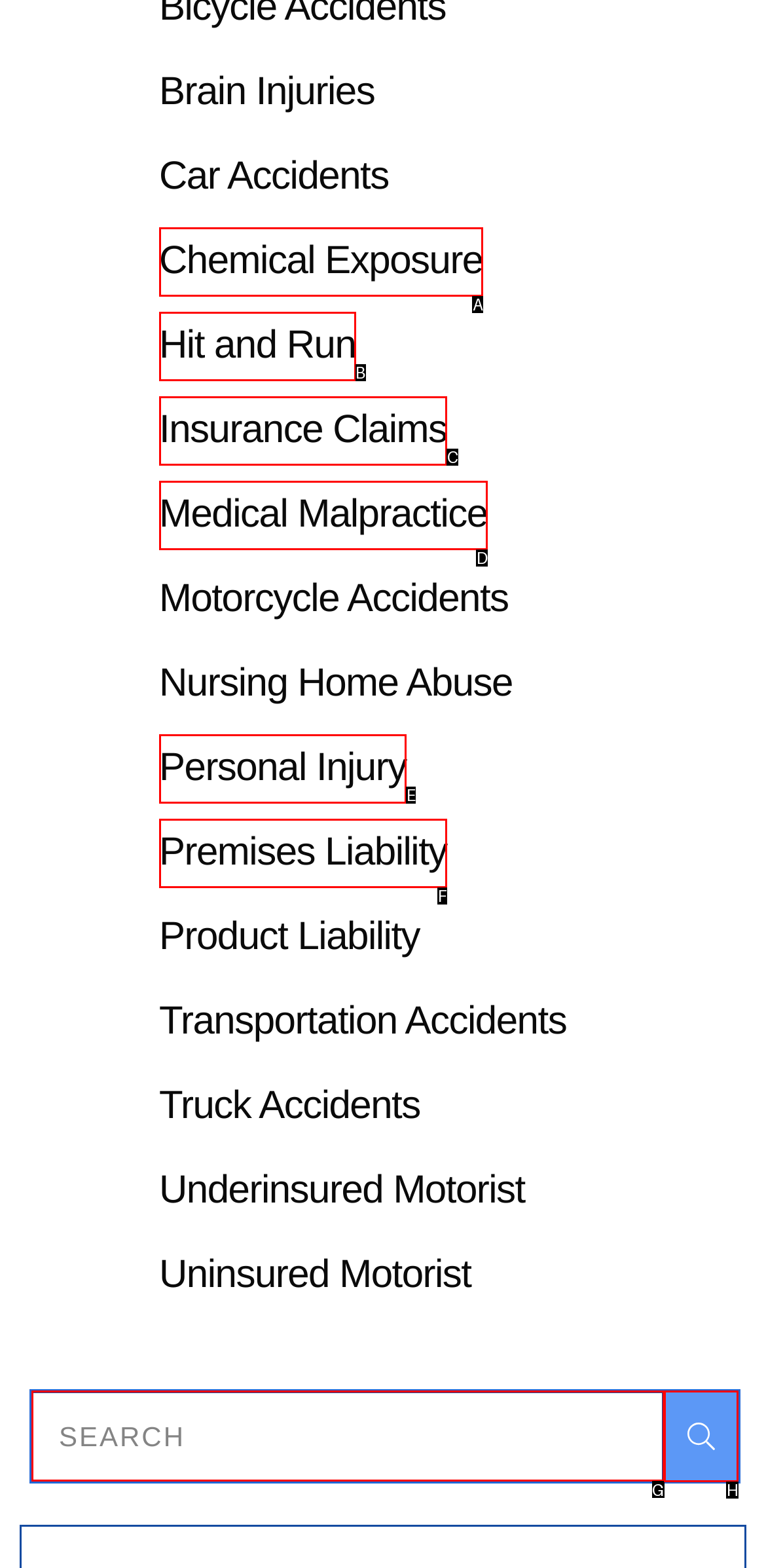Tell me the letter of the UI element to click in order to accomplish the following task: Click on the search button
Answer with the letter of the chosen option from the given choices directly.

H